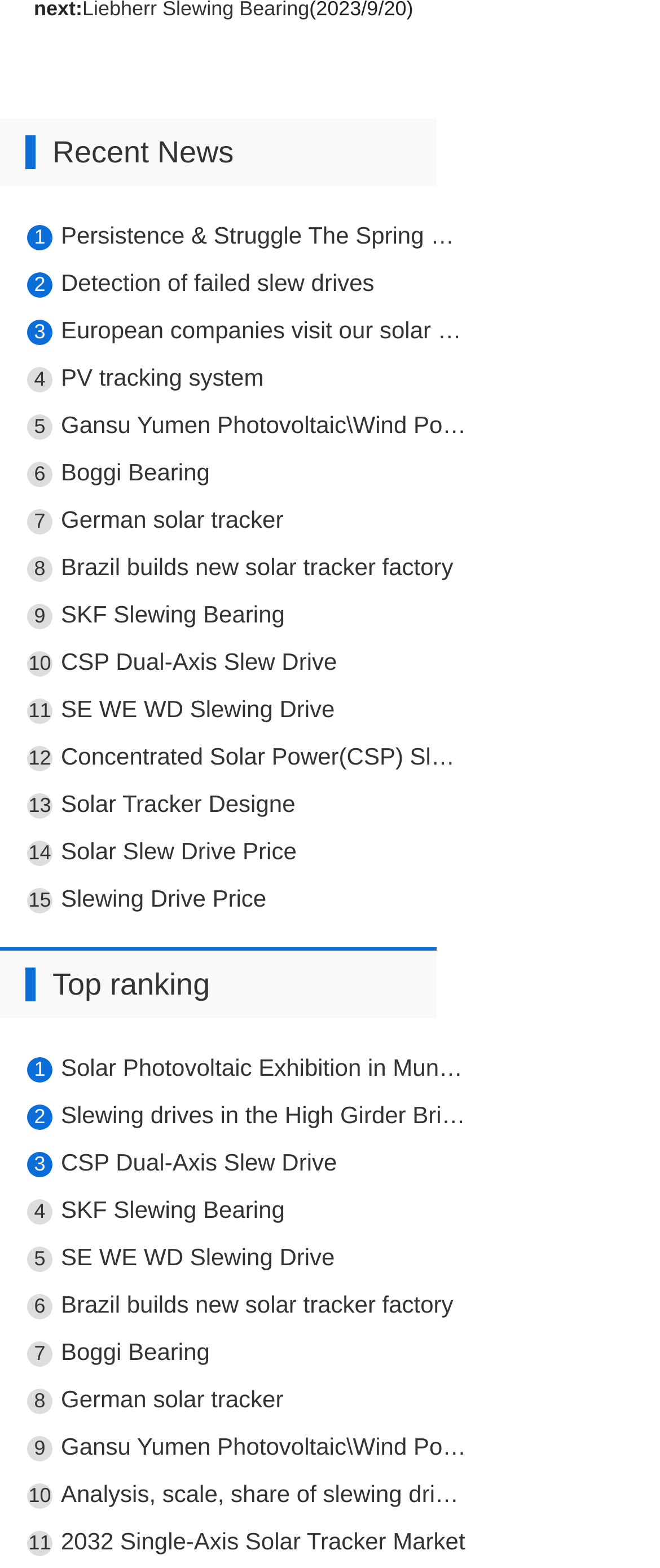Use the information in the screenshot to answer the question comprehensively: What is the title of the first news article?

I looked at the first link element on the webpage, and its text content is '1 Persistence & Struggle The Spring Festival', which appears to be the title of the first news article.